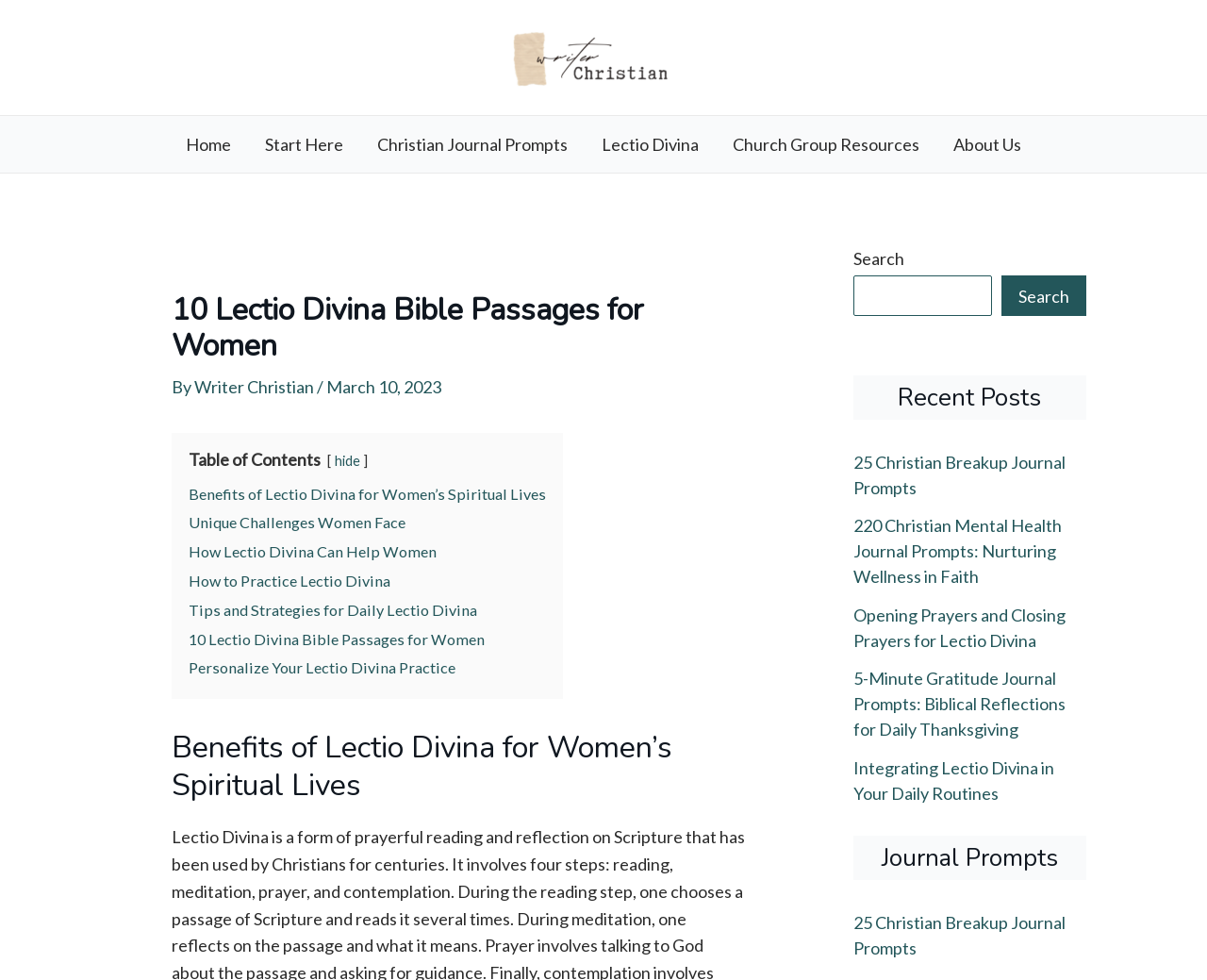Create a detailed narrative describing the layout and content of the webpage.

This webpage is about Lectio Divina Bible passages for women, specifically highlighting 10 powerful passages. At the top left, there is a link to the "Christian Journal Prompts Resources Site" accompanied by an image. Below this, a navigation menu is situated, containing links to various sections of the website, including "Home", "Start Here", "Christian Journal Prompts", "Lectio Divina", "Church Group Resources", and "About Us".

The main content of the webpage is divided into sections, starting with a header that reads "10 Lectio Divina Bible Passages for Women" followed by the author's name, "Writer Christian", and the date "March 10, 2023". Below this, there is a table of contents with links to various subtopics, including "Benefits of Lectio Divina for Women’s Spiritual Lives", "Unique Challenges Women Face", and "How to Practice Lectio Divina".

The main article is divided into sections, each with a heading and descriptive text. The sections are arranged in a vertical layout, with the first section titled "Benefits of Lectio Divina for Women’s Spiritual Lives".

On the right side of the webpage, there is a complementary section that contains a search bar with a search button, a heading "Recent Posts", and a list of links to recent articles, including "25 Christian Breakup Journal Prompts", "220 Christian Mental Health Journal Prompts", and "Opening Prayers and Closing Prayers for Lectio Divina". Below this, there is another heading "Journal Prompts" with links to more articles.